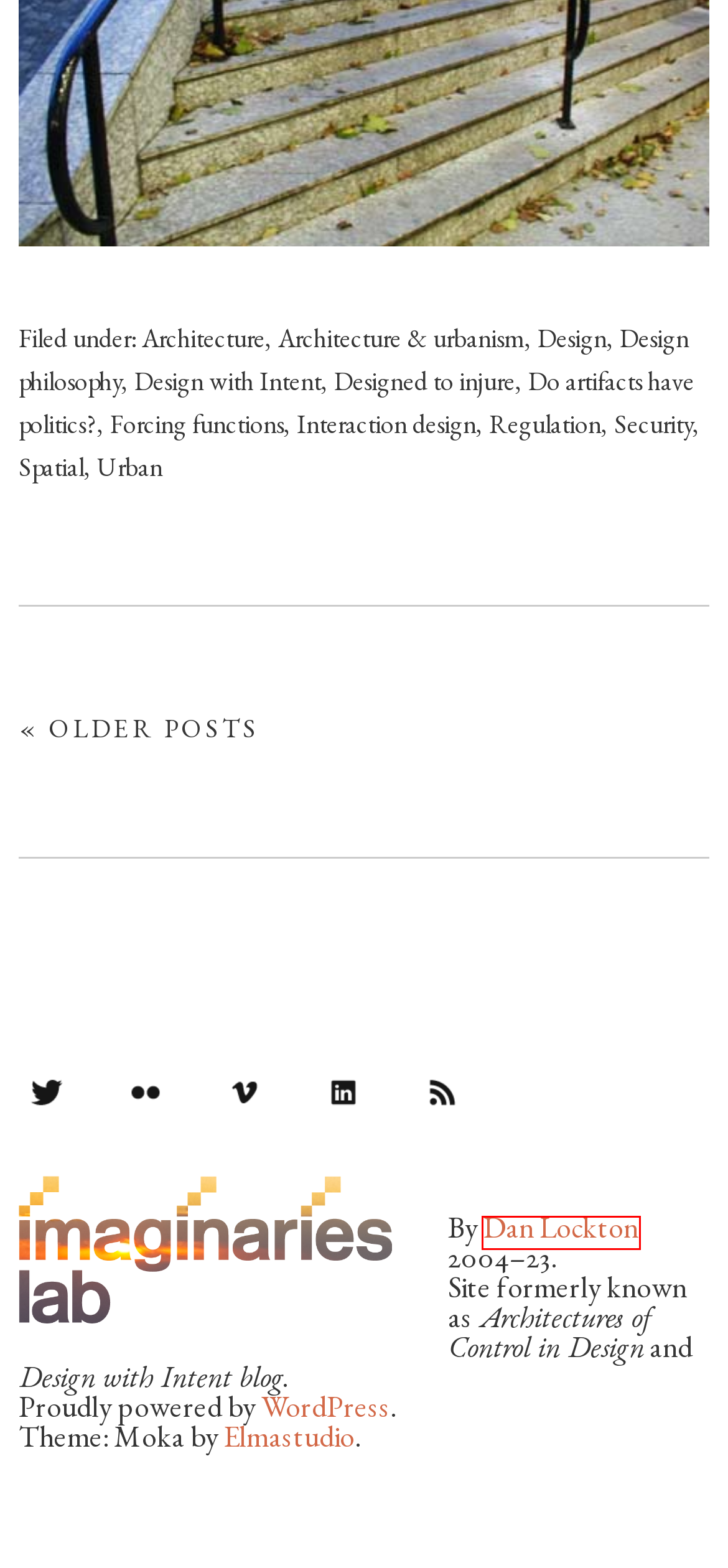You have a screenshot of a webpage with a red bounding box around an element. Identify the webpage description that best fits the new page that appears after clicking the selected element in the red bounding box. Here are the candidates:
A. Regulation – architectures by Dan Lockton
B. Security – architectures by Dan Lockton
C. Blog Tool, Publishing Platform, and CMS – WordPress.org
D. Dan Lockton – design and imaginaries
E. Architecture – architectures by Dan Lockton
F. Design – architectures by Dan Lockton
G. Design with Intent – architectures by Dan Lockton
H. Urban – architectures by Dan Lockton

D